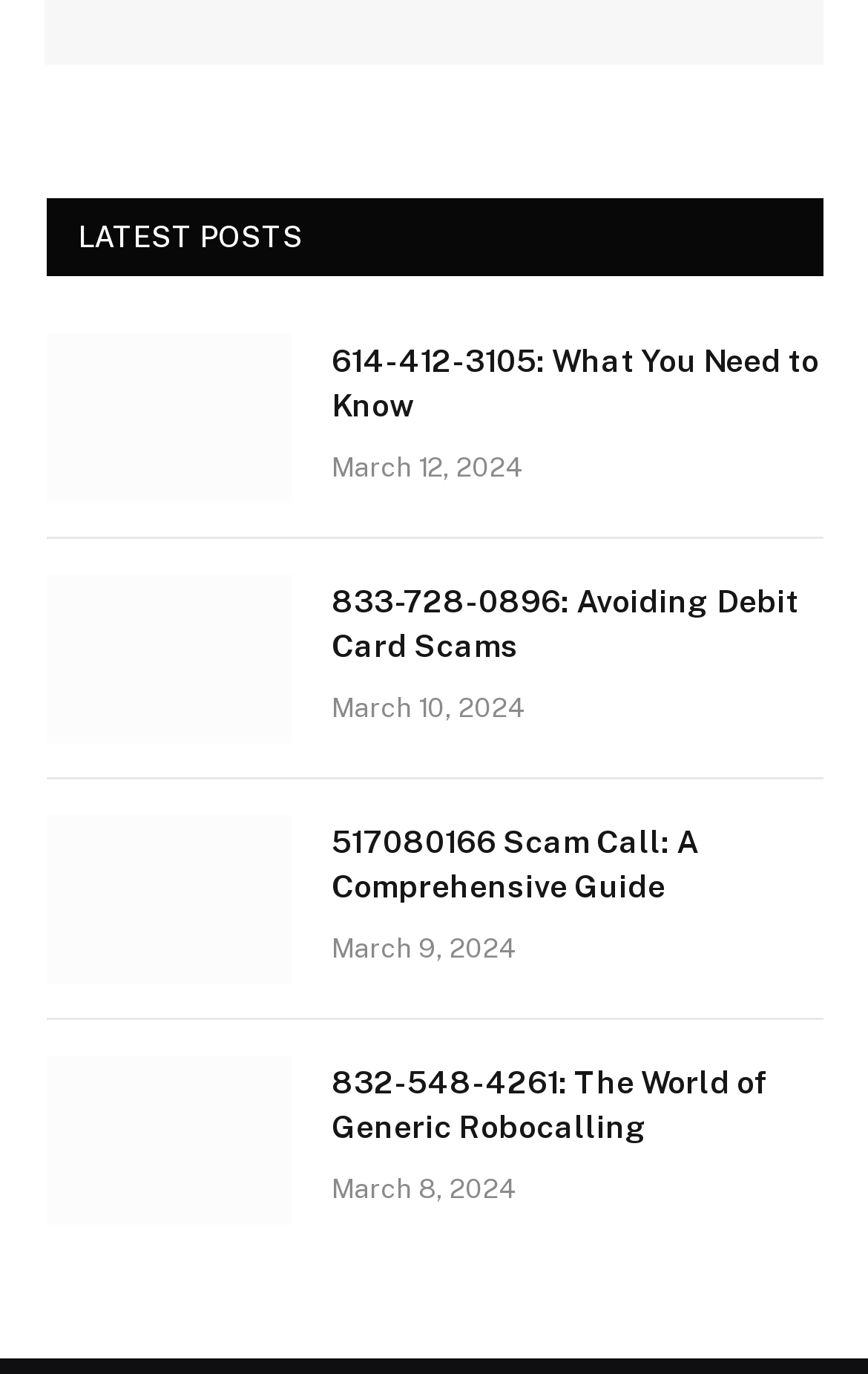Could you find the bounding box coordinates of the clickable area to complete this instruction: "Click on the '614-412-3105' link"?

[0.054, 0.243, 0.336, 0.367]